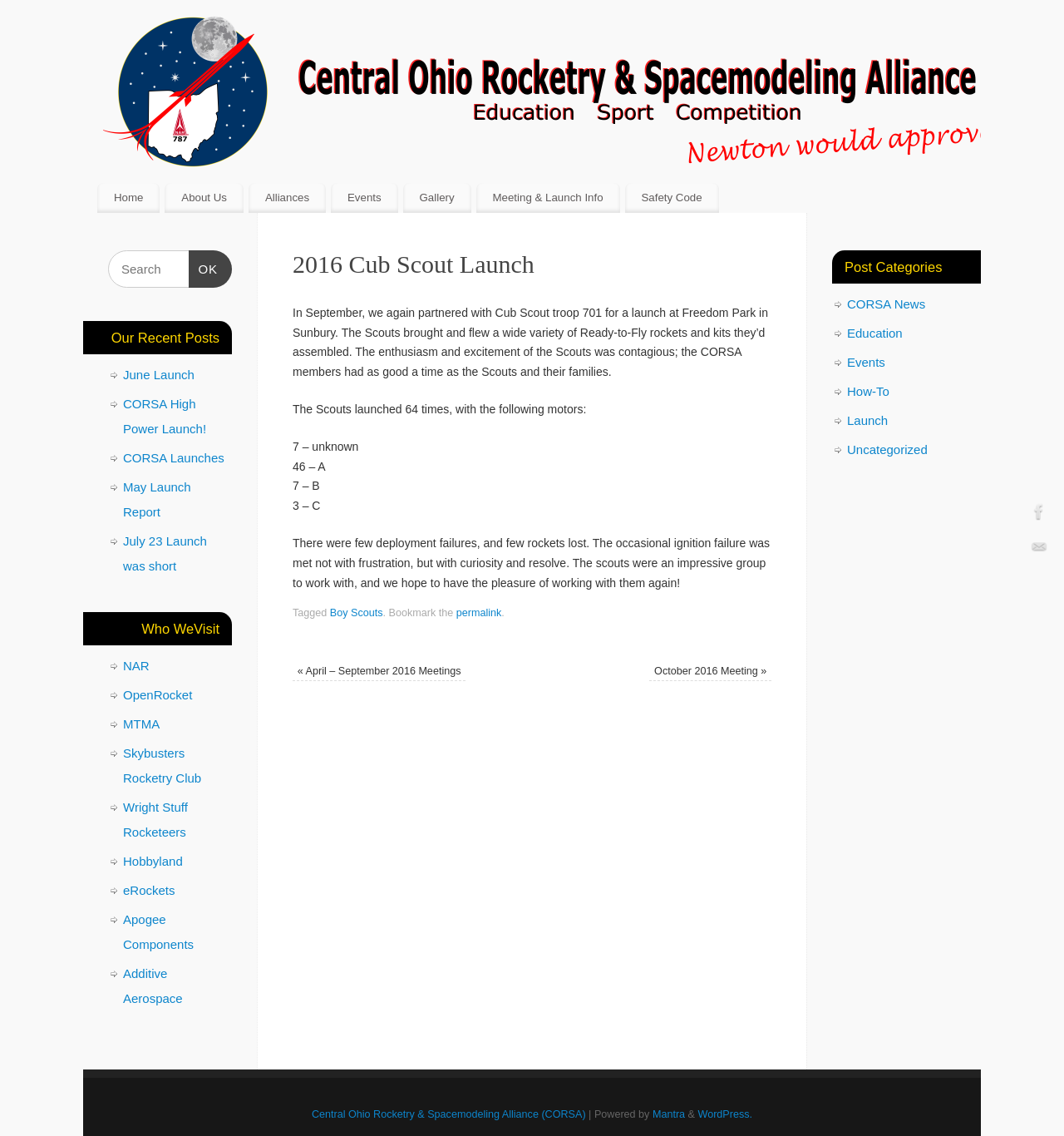How many links are there in the 'Our Recent Posts' section? Look at the image and give a one-word or short phrase answer.

5